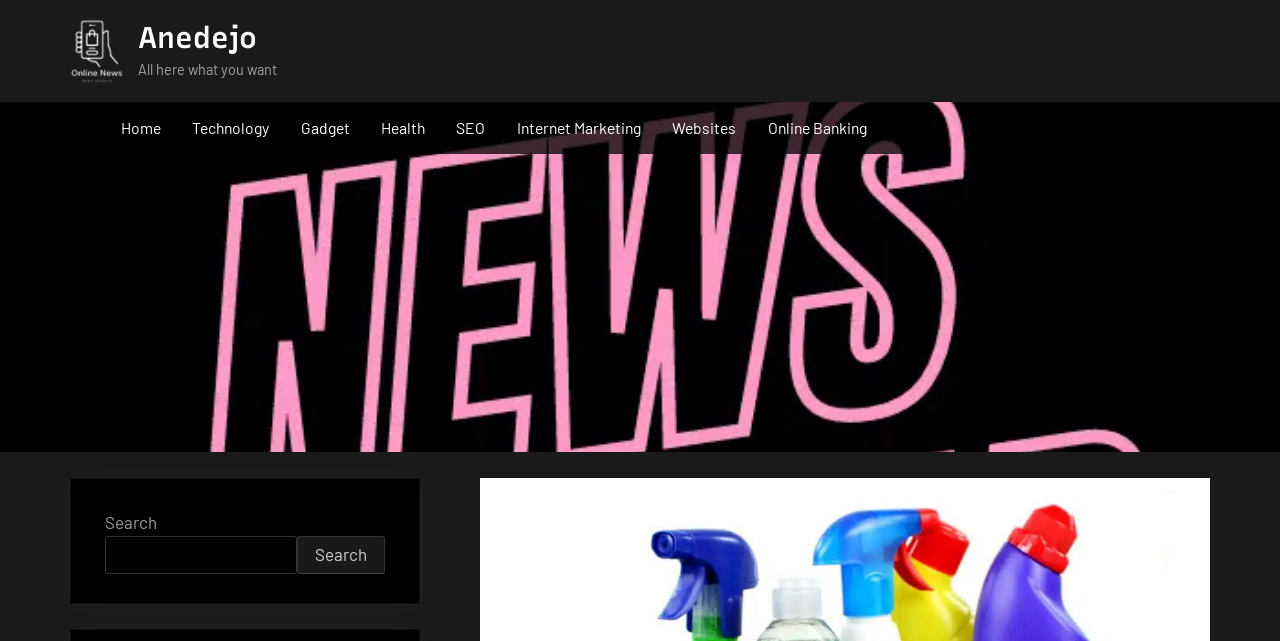Determine the bounding box coordinates of the clickable area required to perform the following instruction: "visit technology page". The coordinates should be represented as four float numbers between 0 and 1: [left, top, right, bottom].

[0.141, 0.166, 0.219, 0.233]